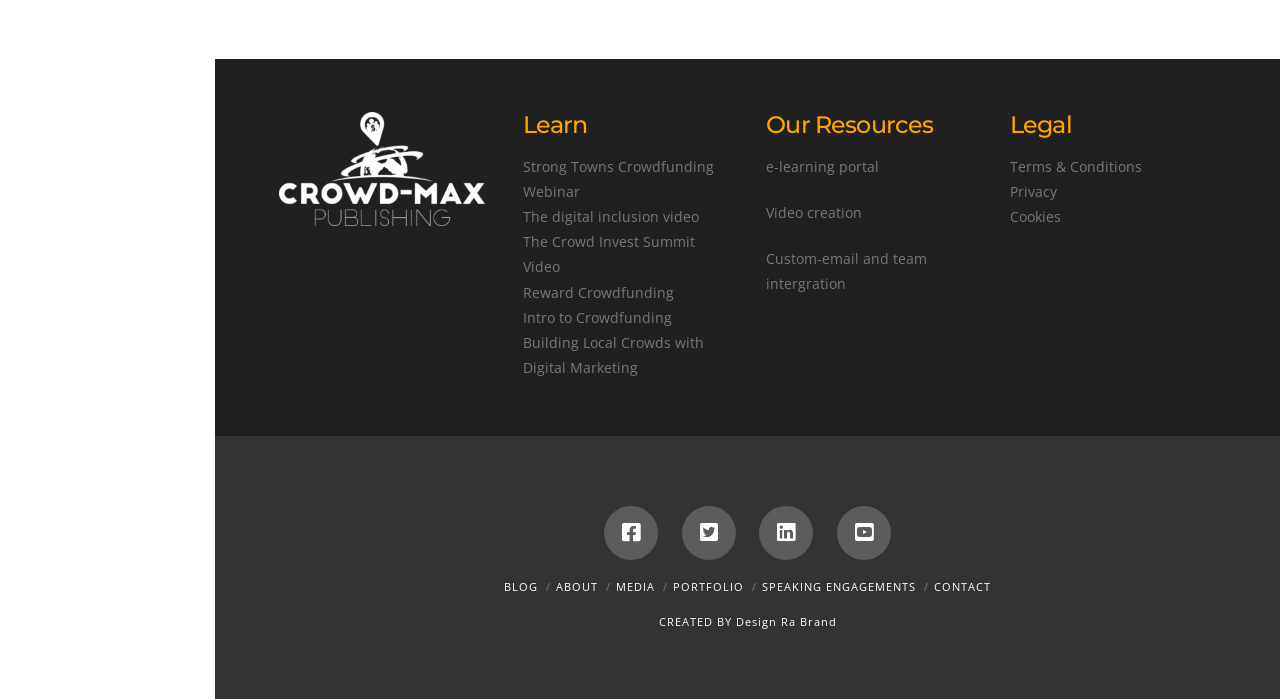Using the provided element description, identify the bounding box coordinates as (top-left x, top-left y, bottom-right x, bottom-right y). Ensure all values are between 0 and 1. Description: Strong Towns Crowdfunding Webinar

[0.408, 0.224, 0.557, 0.287]